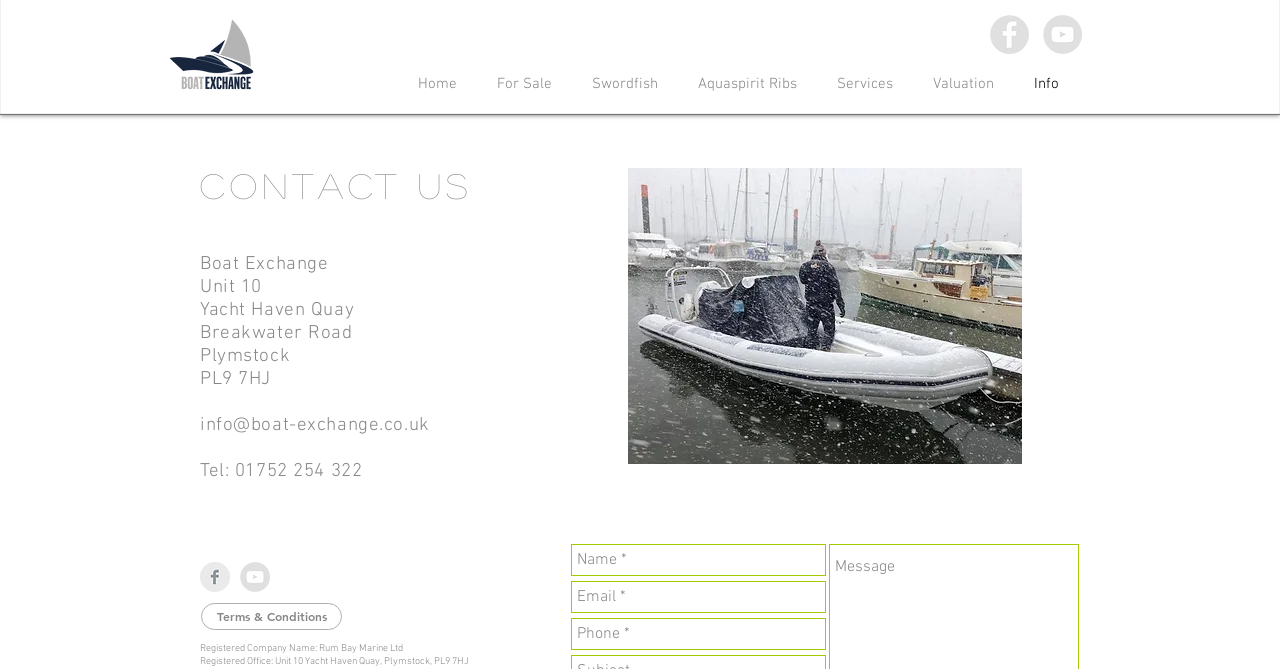What are the required fields in the appointment booking form? Based on the screenshot, please respond with a single word or phrase.

Name, Email, Phone